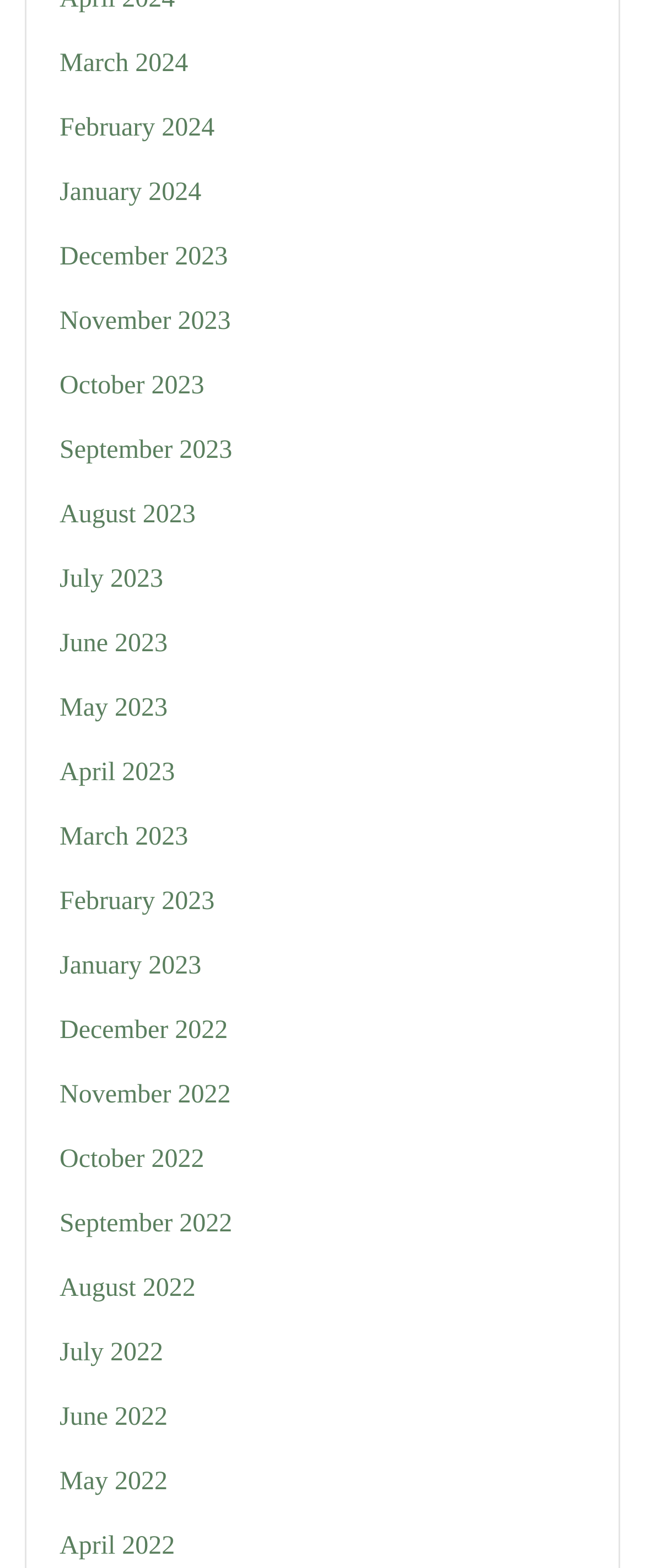Find the bounding box coordinates of the element you need to click on to perform this action: 'Click the search button'. The coordinates should be represented by four float values between 0 and 1, in the format [left, top, right, bottom].

None